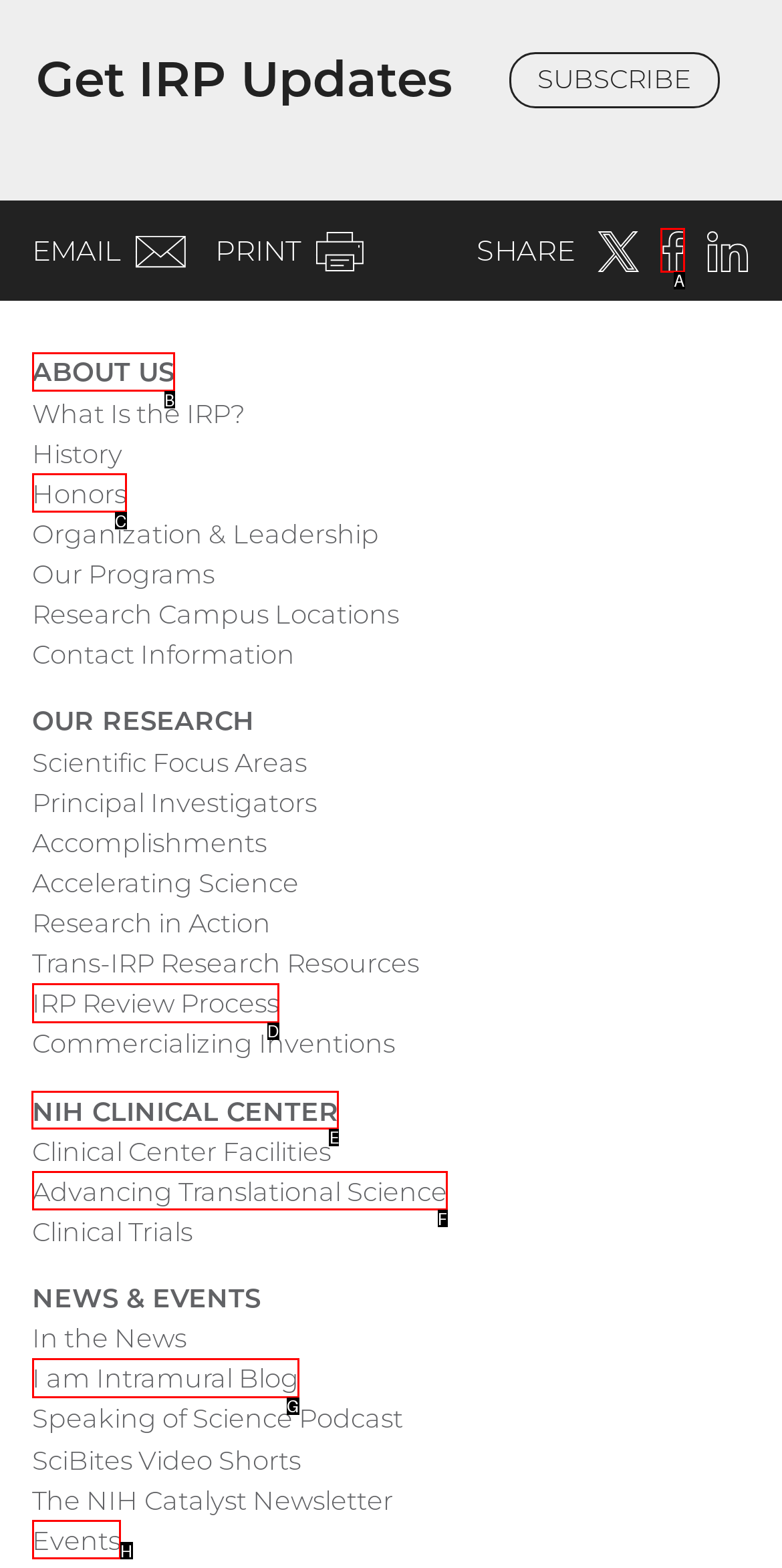Which HTML element should be clicked to fulfill the following task: Visit the NIH Clinical Center?
Reply with the letter of the appropriate option from the choices given.

E